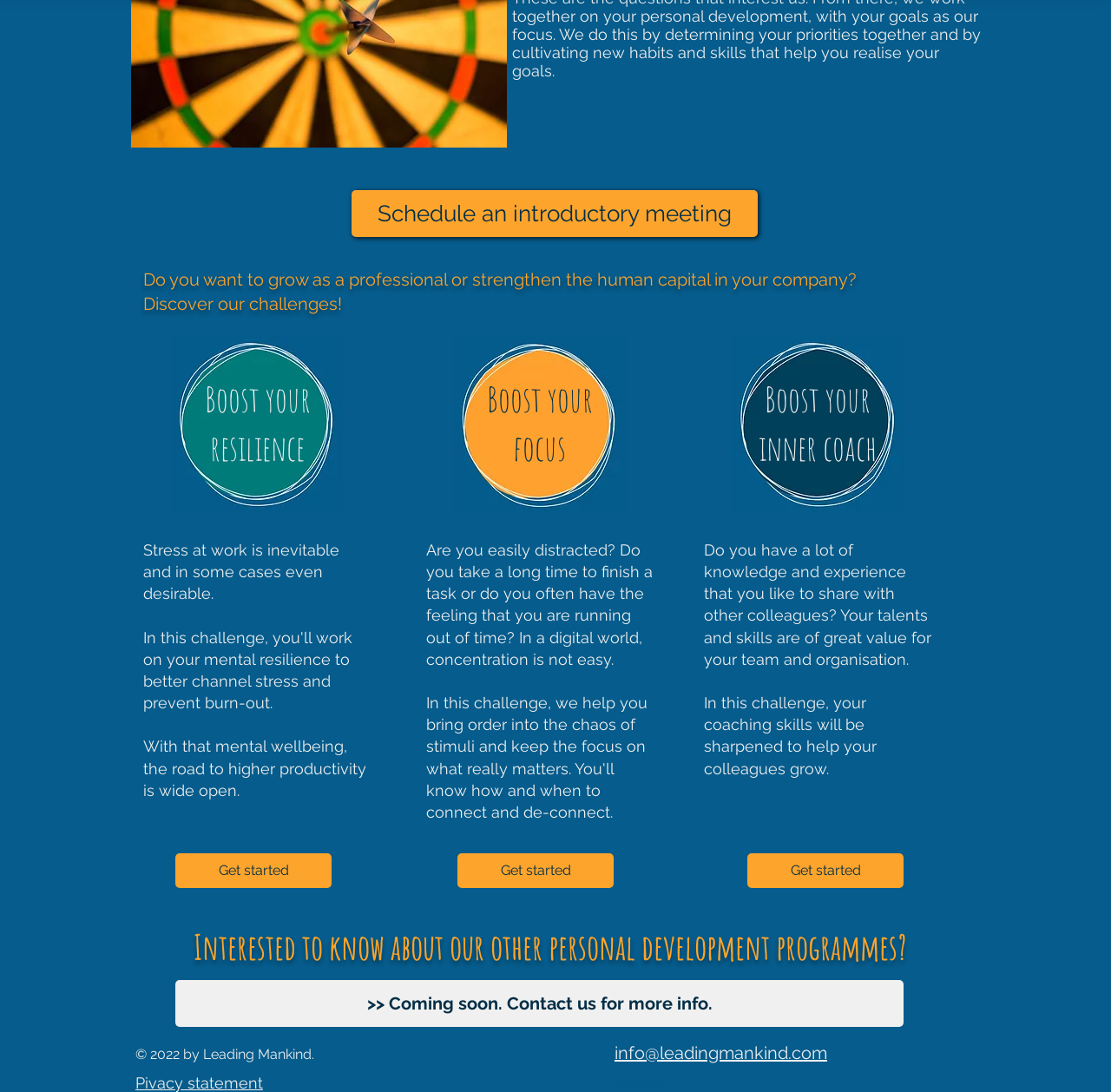Please study the image and answer the question comprehensively:
What is the main purpose of this website?

Based on the content of the webpage, it appears that the website is focused on personal development, with sections dedicated to boosting resilience, focus, and inner coaching. The presence of links to 'Get started' and 'Schedule an introductory meeting' suggests that the website is intended to help individuals improve themselves professionally or personally.